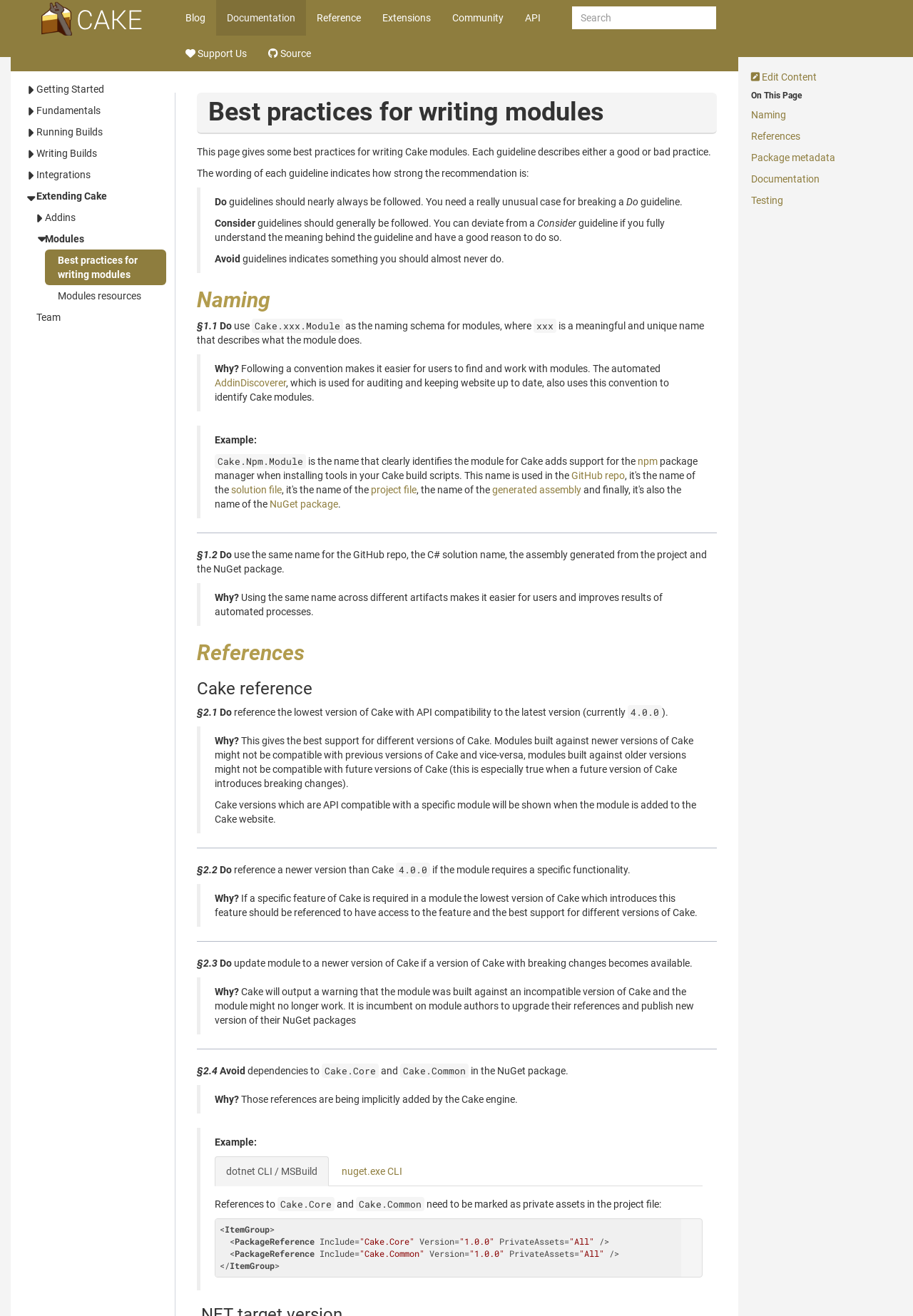Please identify the bounding box coordinates of the element that needs to be clicked to execute the following command: "Learn about naming conventions". Provide the bounding box using four float numbers between 0 and 1, formatted as [left, top, right, bottom].

[0.216, 0.218, 0.785, 0.237]